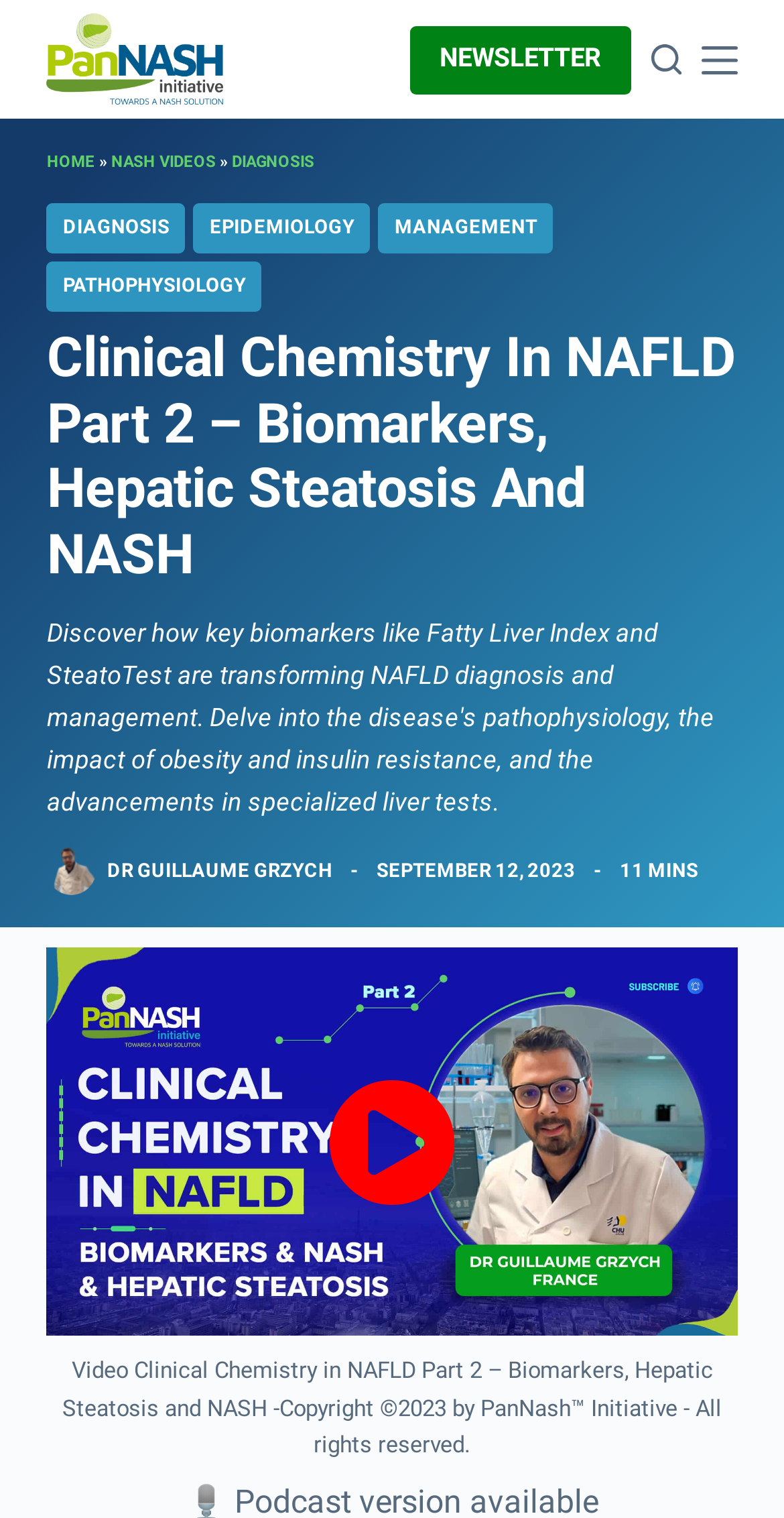Please identify the primary heading of the webpage and give its text content.

Clinical Chemistry In NAFLD Part 2 – Biomarkers, Hepatic Steatosis And NASH